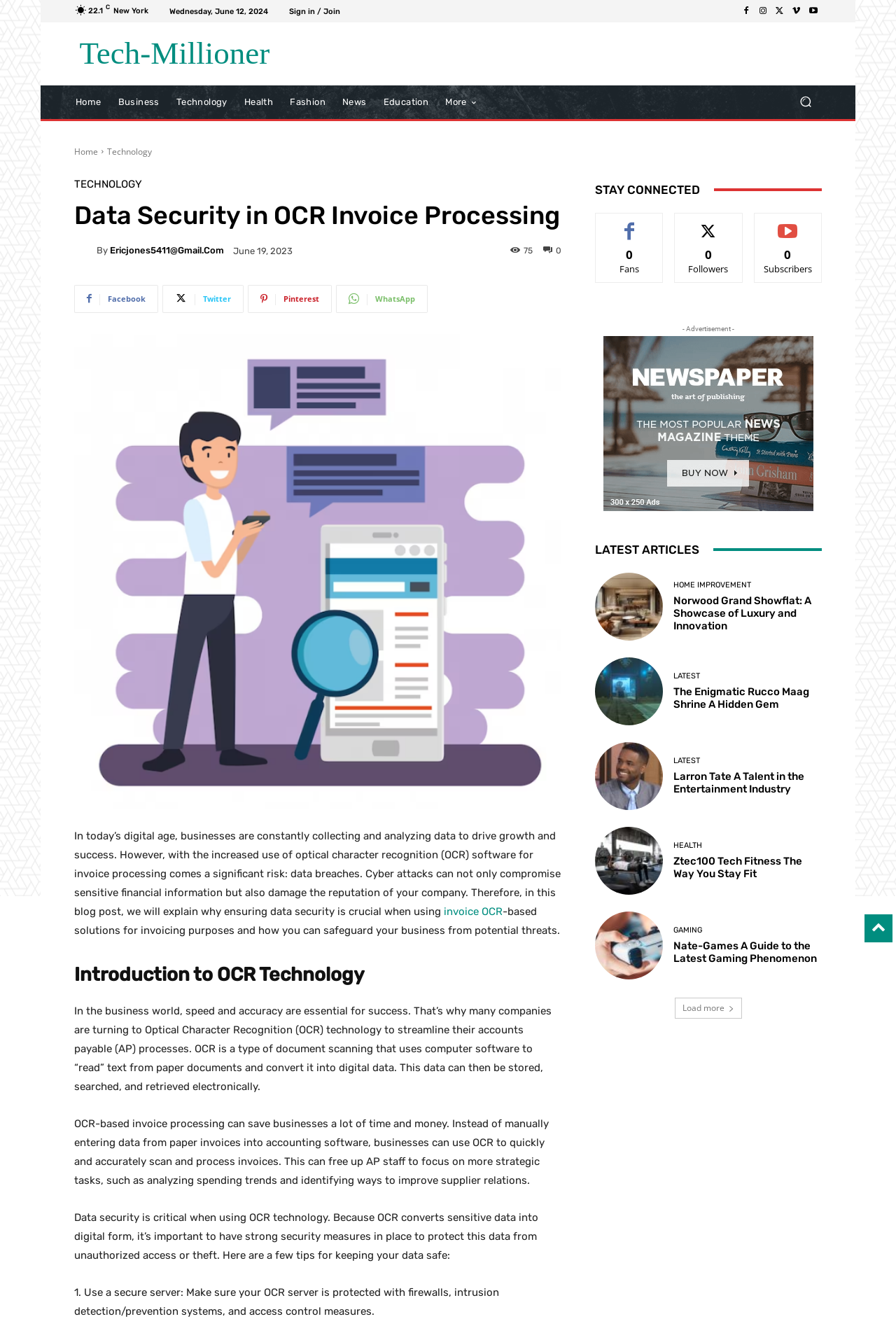What is the name of the author of the article?
Can you give a detailed and elaborate answer to the question?

I found the name of the author by looking at the link element with the text 'Ericjones5411@Gmail.Com' which is located below the heading 'Data Security in OCR Invoice Processing'.